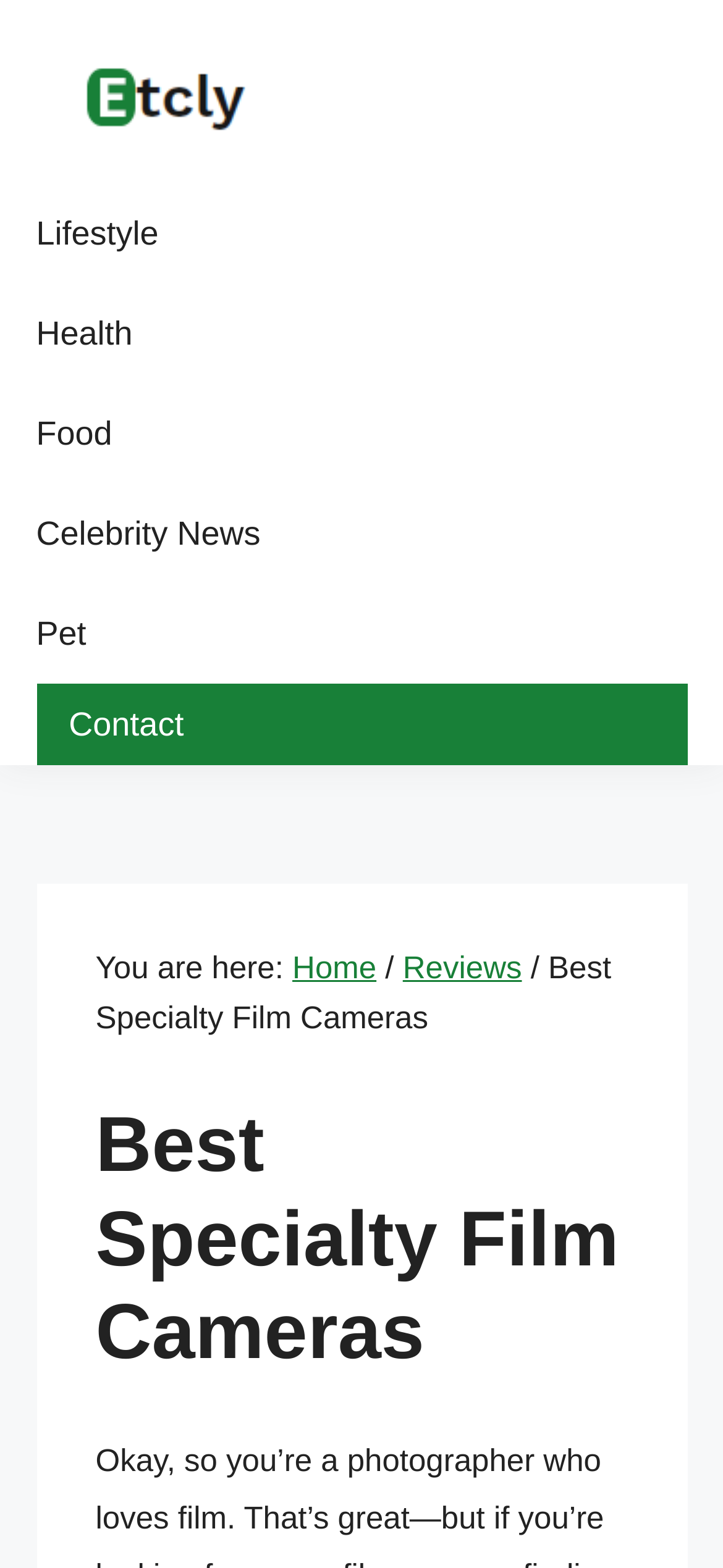Determine the bounding box coordinates of the section to be clicked to follow the instruction: "read Reviews page". The coordinates should be given as four float numbers between 0 and 1, formatted as [left, top, right, bottom].

[0.557, 0.606, 0.722, 0.628]